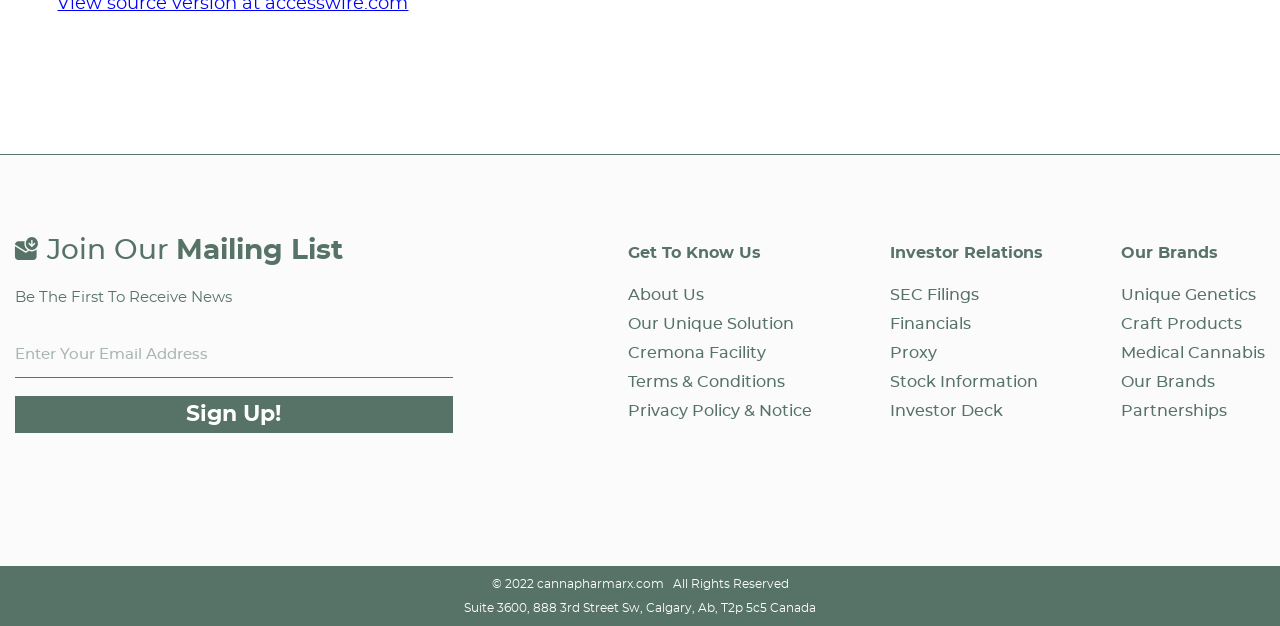Locate the bounding box coordinates of the area to click to fulfill this instruction: "Go to the home page". The bounding box should be presented as four float numbers between 0 and 1, in the order [left, top, right, bottom].

[0.387, 0.831, 0.613, 0.895]